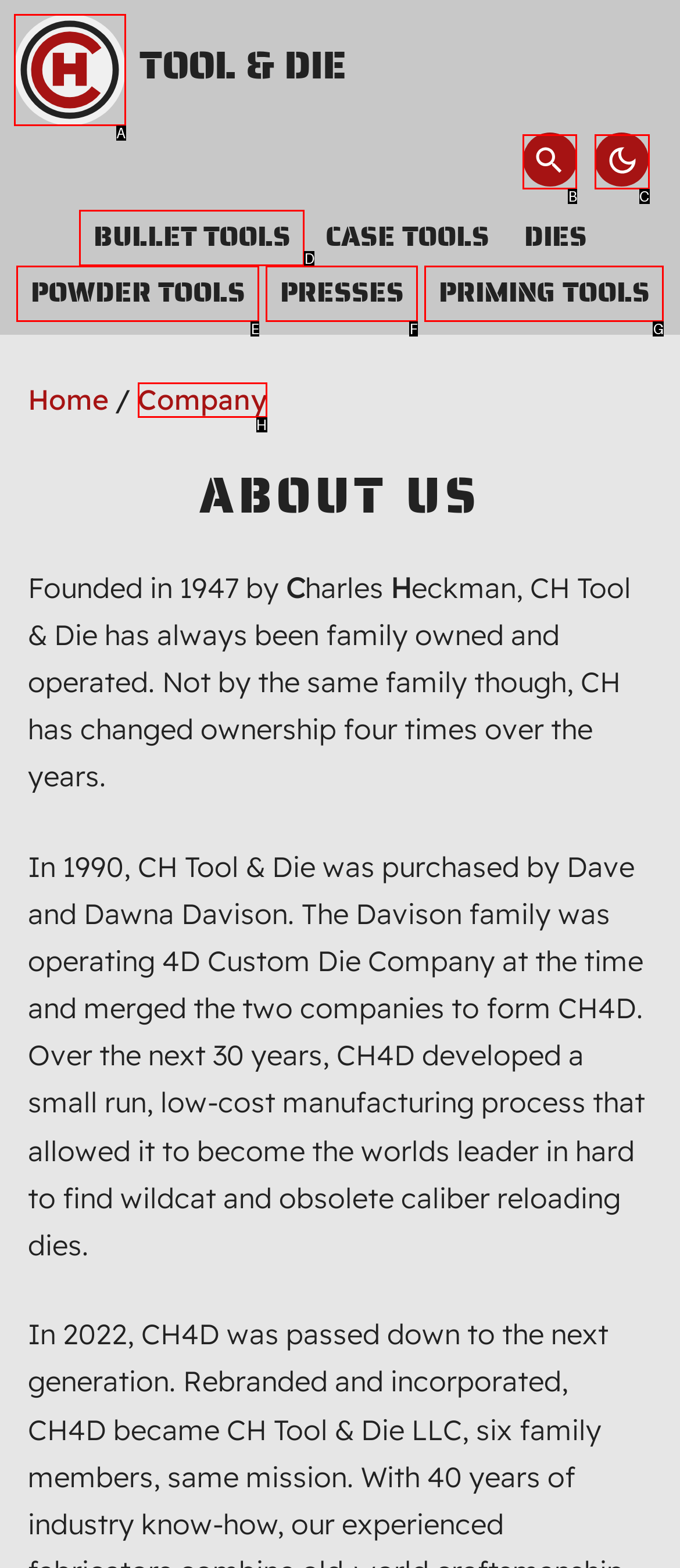Match the element description to one of the options: TOOL & DIE
Respond with the corresponding option's letter.

A